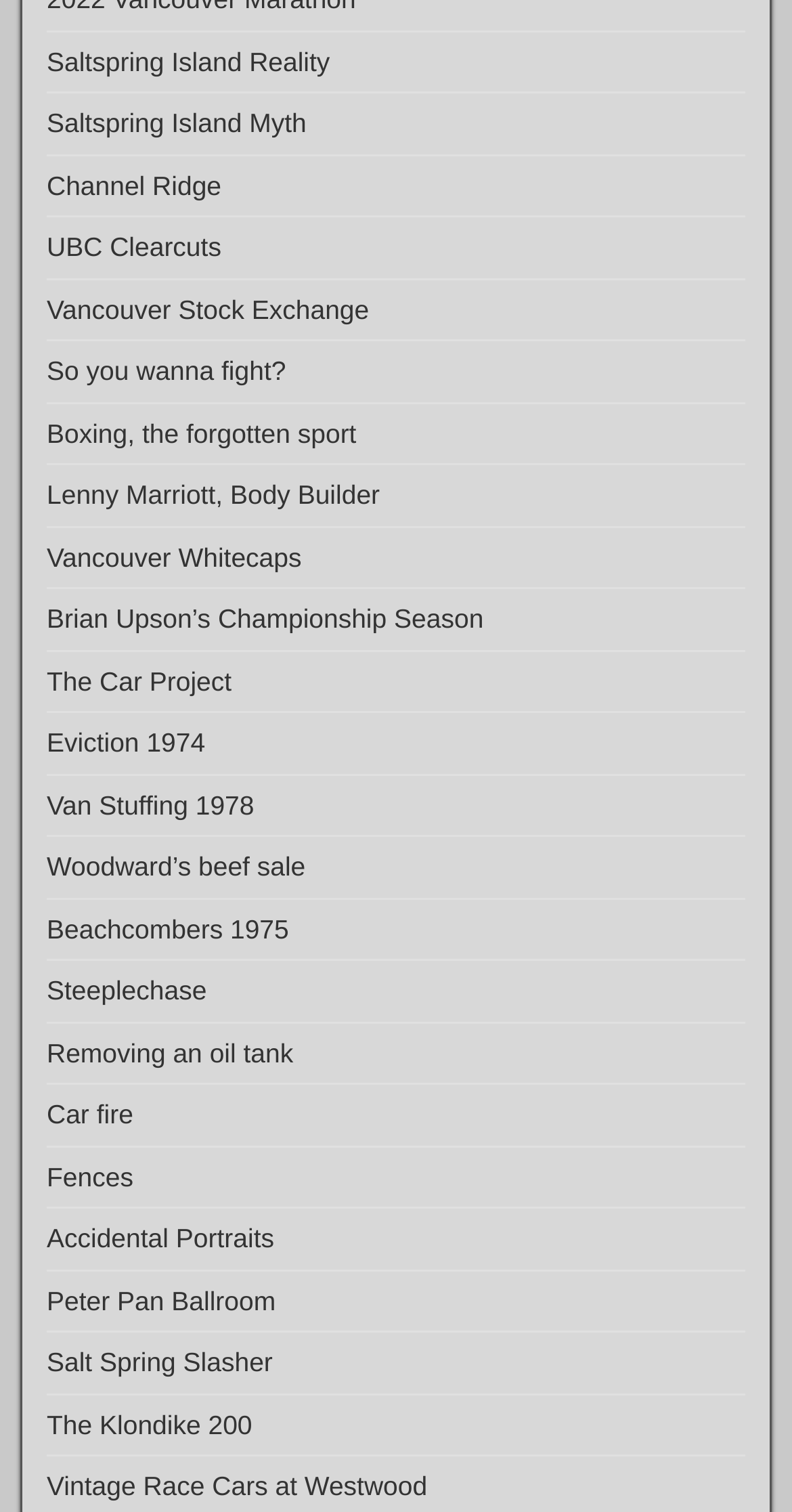Please find the bounding box coordinates for the clickable element needed to perform this instruction: "Explore the Peter Pan Ballroom".

[0.059, 0.85, 0.348, 0.87]